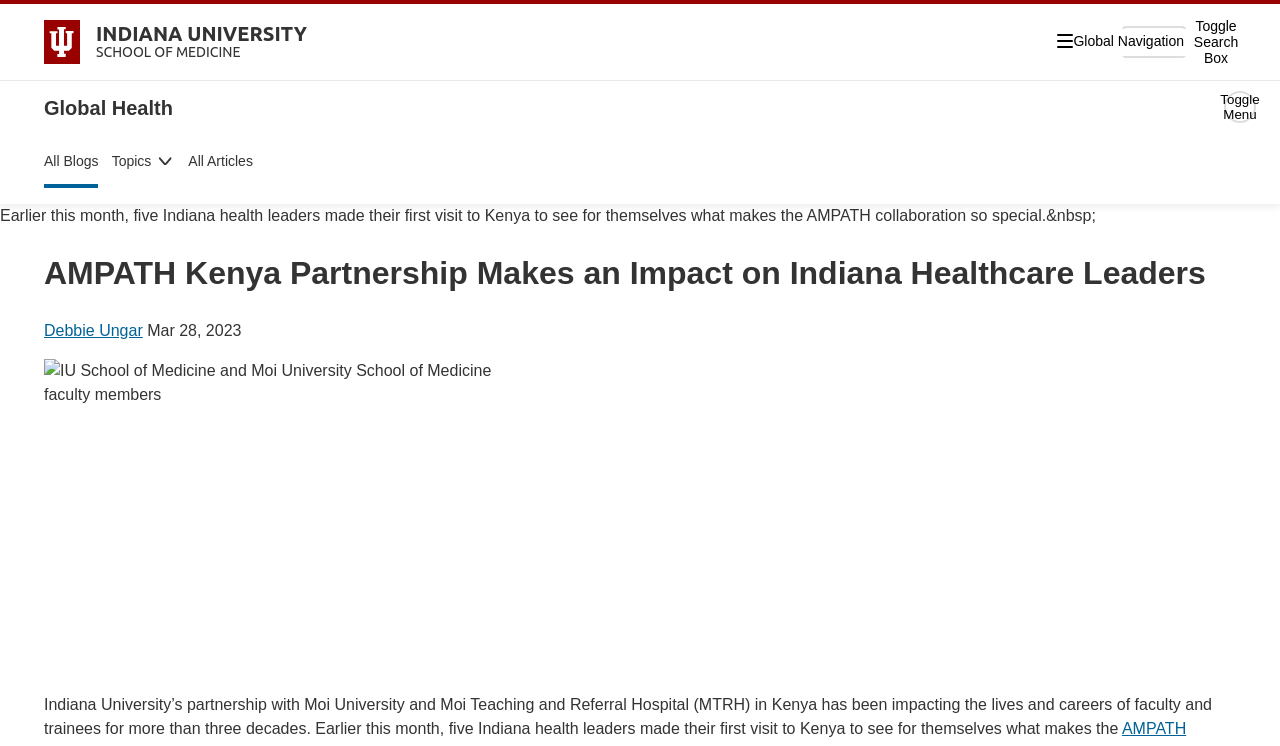What is the name of the university mentioned?
From the image, provide a succinct answer in one word or a short phrase.

Indiana University